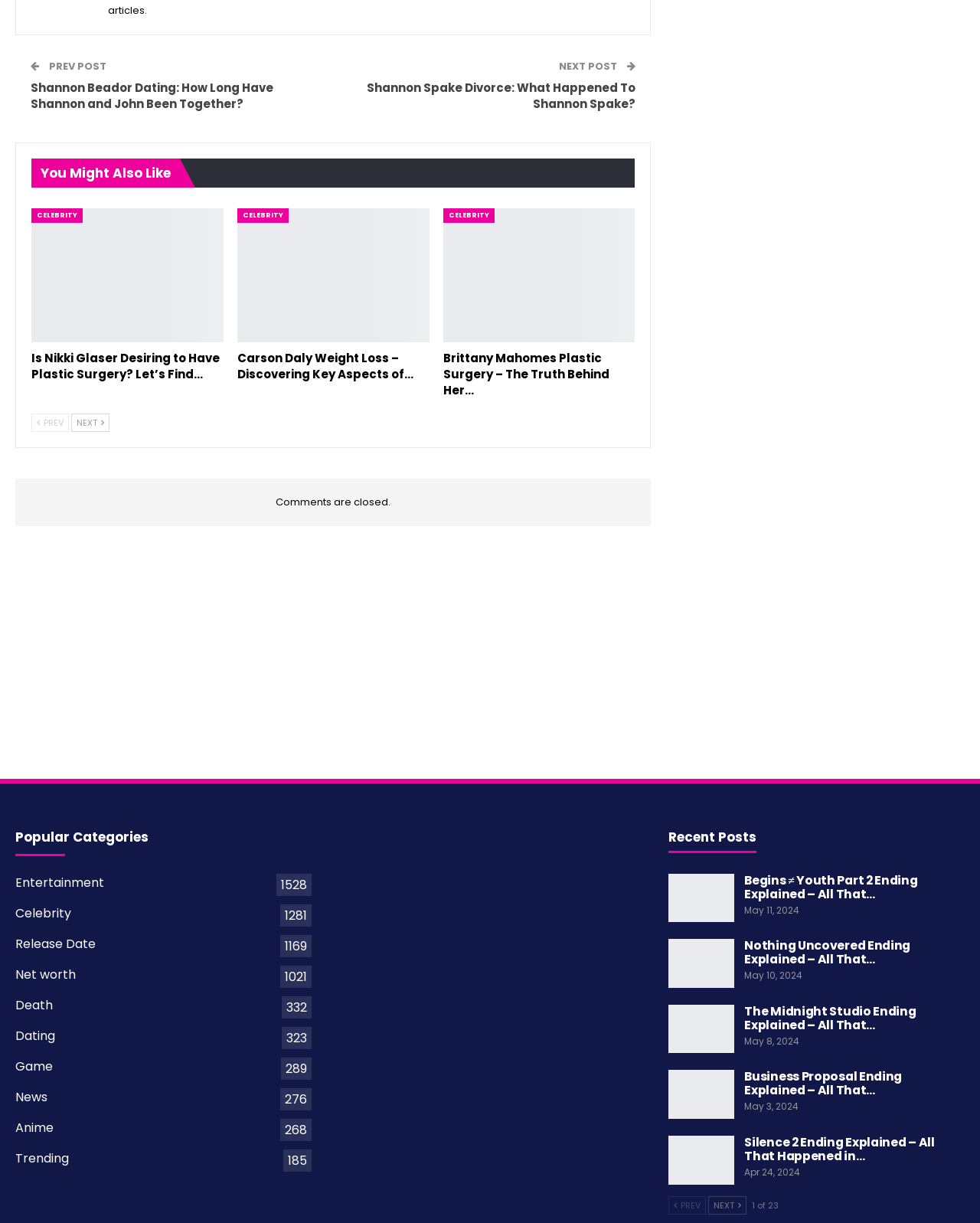How many links are there in the 'You Might Also Like' section? Using the information from the screenshot, answer with a single word or phrase.

3